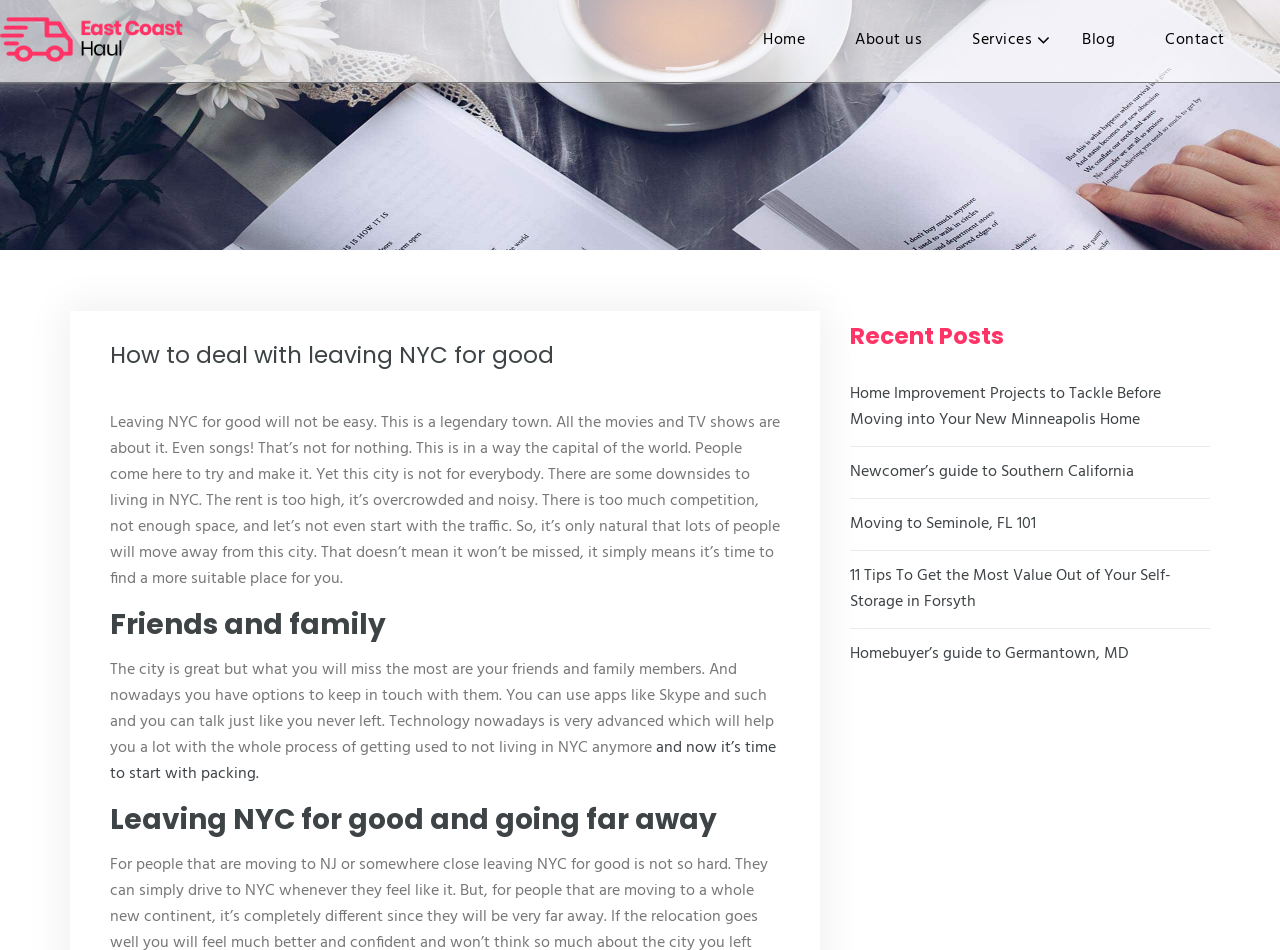Generate a comprehensive description of the webpage content.

This webpage is a blog post titled "How to deal with leaving NYC for good" on a website called "My Blog". At the top left corner, there is a logo image of "My Blog" with a link to the website's homepage. Next to it, there are five navigation links: "Home", "About us", "Services", "Blog", and "Contact", which are evenly spaced and aligned horizontally.

Below the navigation links, there is a large background image that spans the entire width of the page. On top of this image, there is a heading that displays the title of the blog post. 

The main content of the blog post is divided into four sections. The first section discusses the difficulties of leaving New York City, mentioning its high rent, overcrowding, and noise. The second section, titled "Friends and family", talks about the importance of keeping in touch with loved ones when moving away from the city. The third section, titled "Leaving NYC for good and going far away", appears to be a continuation of the discussion on relocating from New York City.

On the right side of the page, there is a section titled "Recent Posts" that lists five links to other blog posts, including "Home Improvement Projects to Tackle Before Moving into Your New Minneapolis Home", "Newcomer’s guide to Southern California", and "Moving to Seminole, FL 101". These links are stacked vertically and aligned to the right edge of the page.